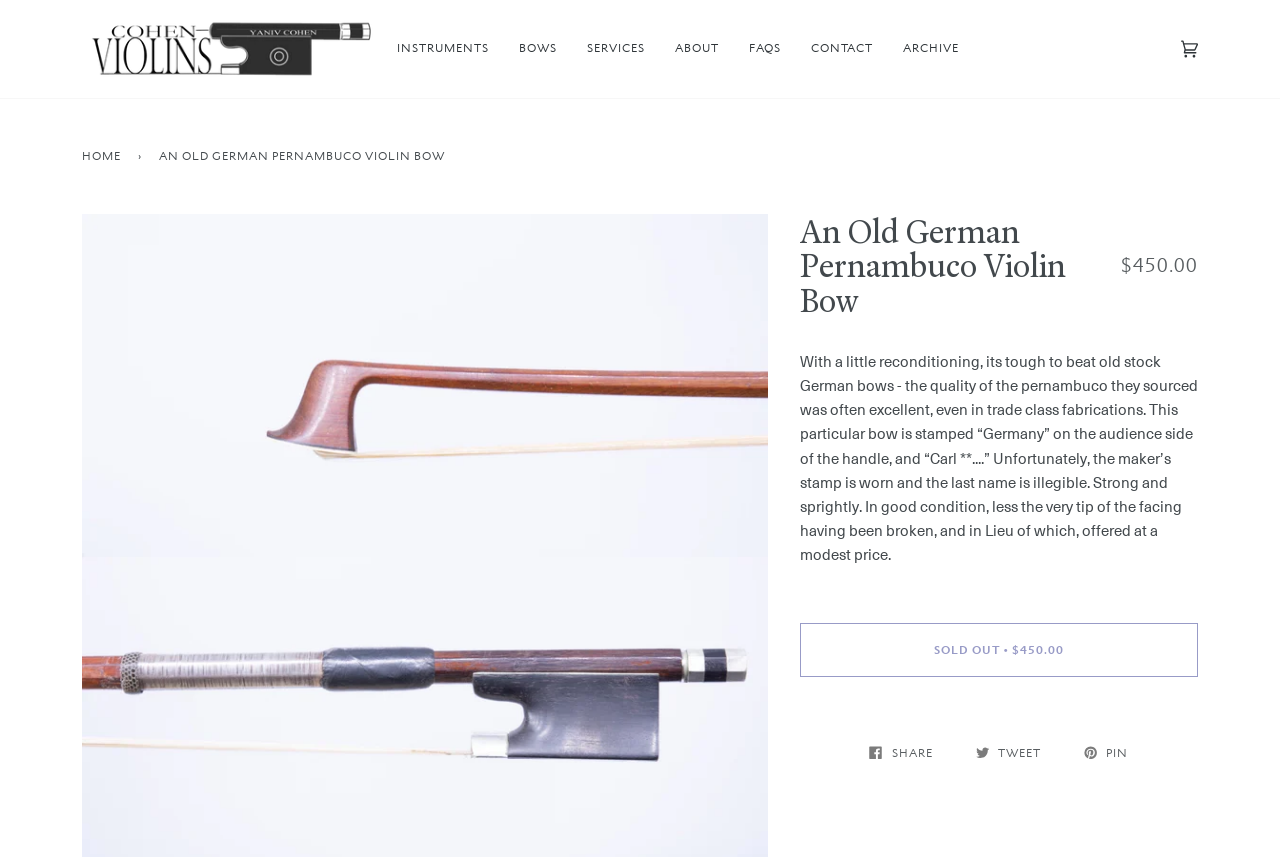Provide the bounding box coordinates of the area you need to click to execute the following instruction: "Check the price of the violin bow".

[0.876, 0.296, 0.936, 0.324]